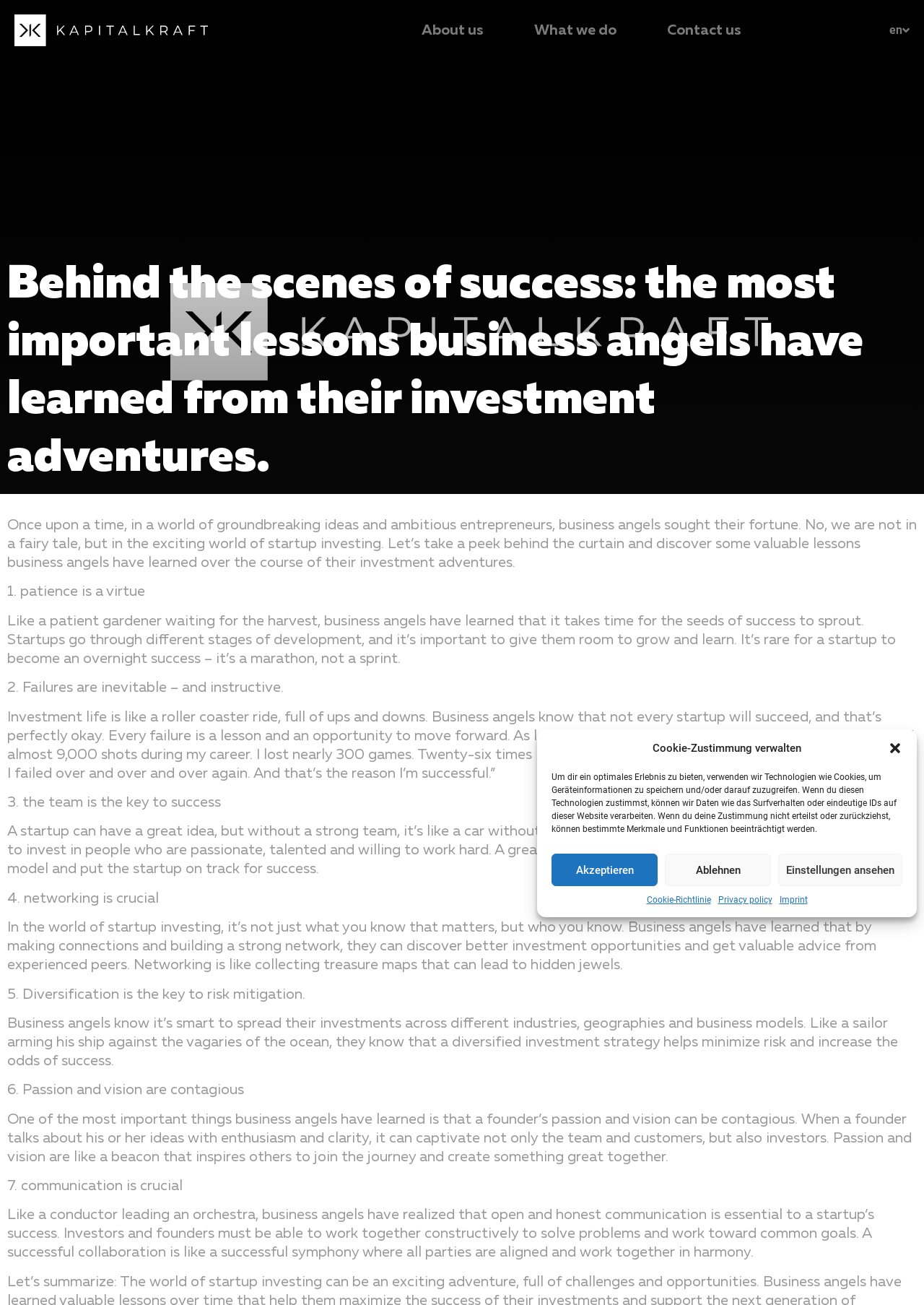Indicate the bounding box coordinates of the element that must be clicked to execute the instruction: "Click the 'About us' link". The coordinates should be given as four float numbers between 0 and 1, i.e., [left, top, right, bottom].

[0.44, 0.013, 0.539, 0.033]